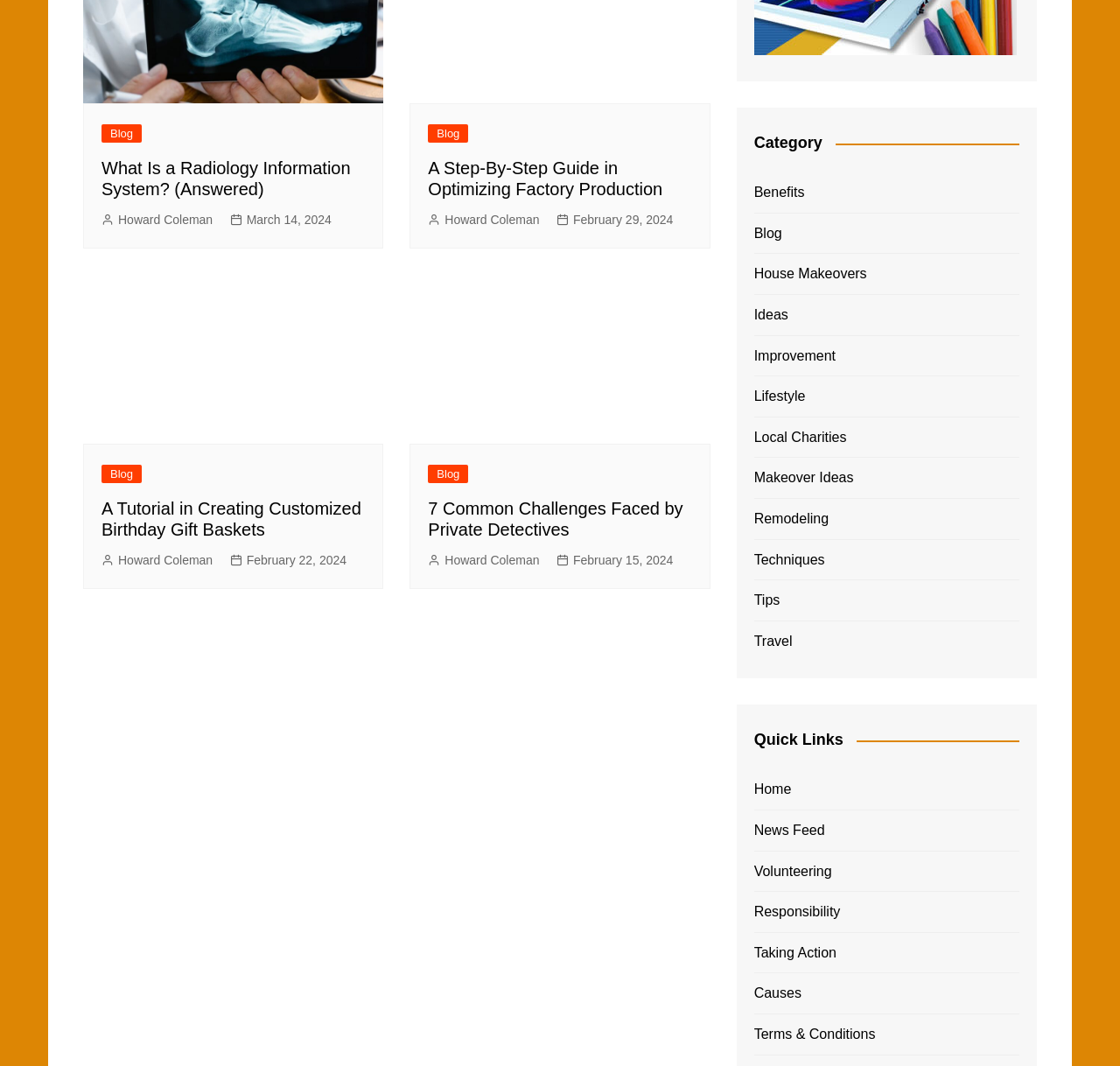Who is the author of the third blog post?
Using the image, elaborate on the answer with as much detail as possible.

The third blog post has a link 'Howard Coleman' which suggests that Howard Coleman is the author of this post.